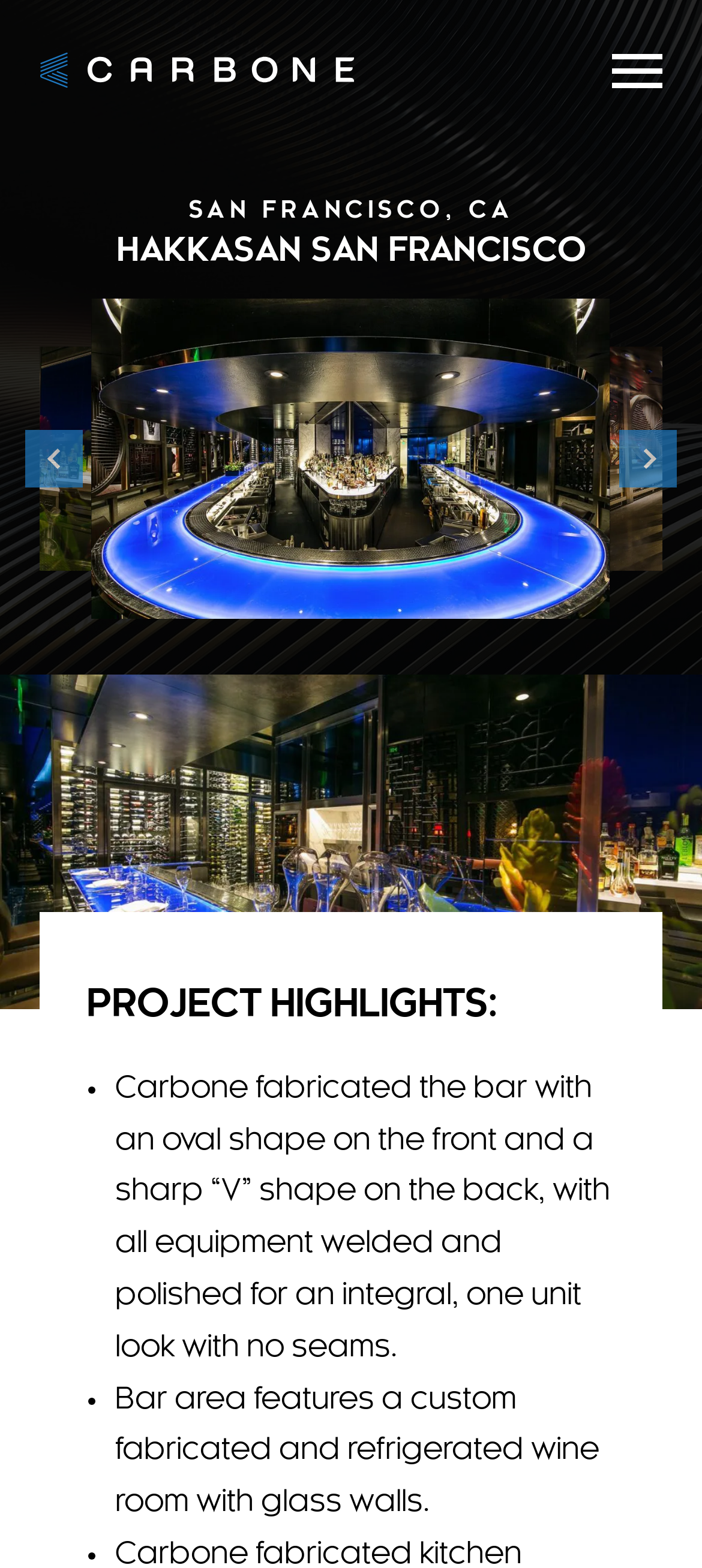Provide the bounding box coordinates of the HTML element described by the text: "Toggle Menu".

[0.873, 0.028, 0.944, 0.061]